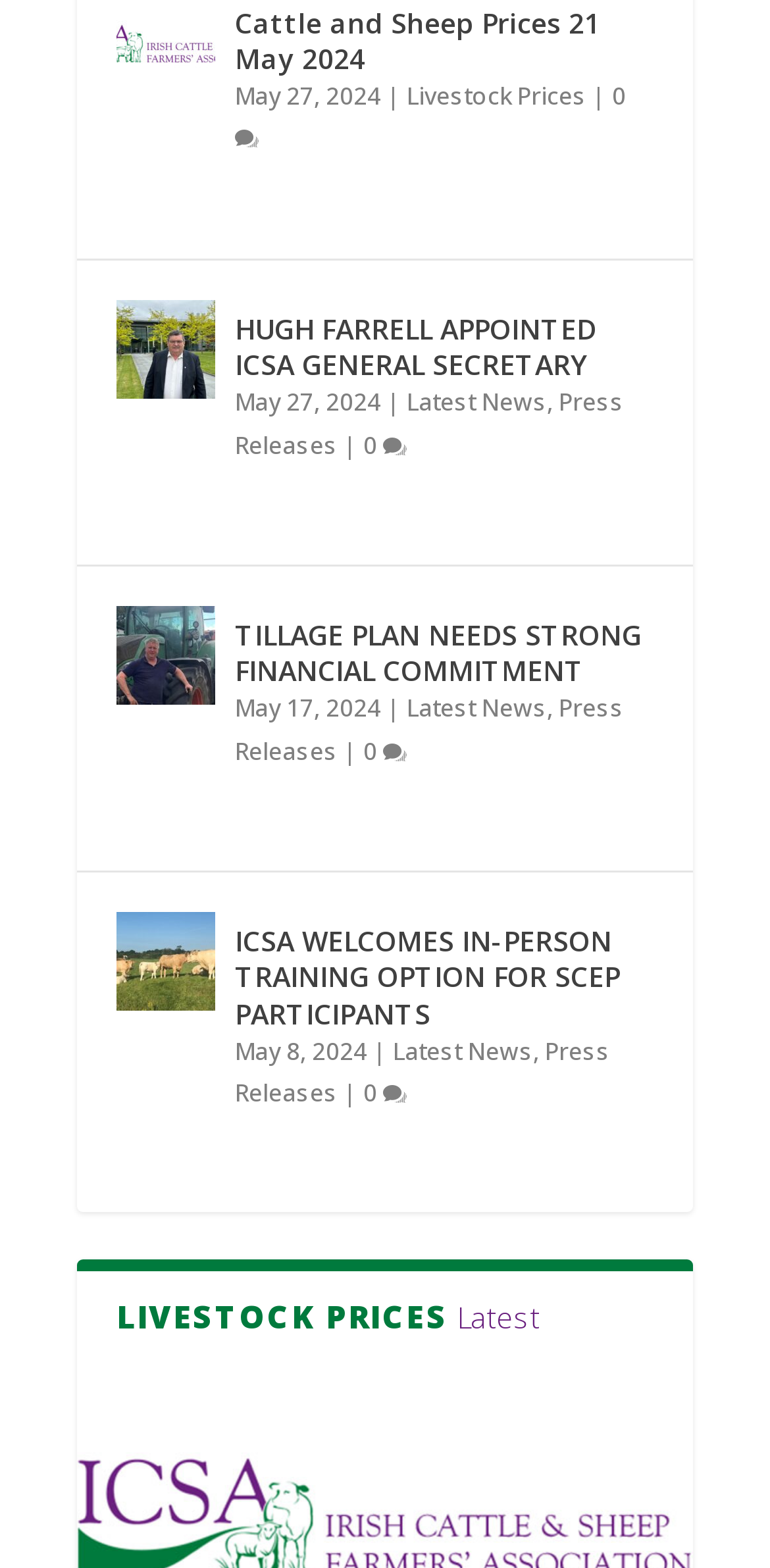Can you find the bounding box coordinates for the element to click on to achieve the instruction: "View the panel details"?

None